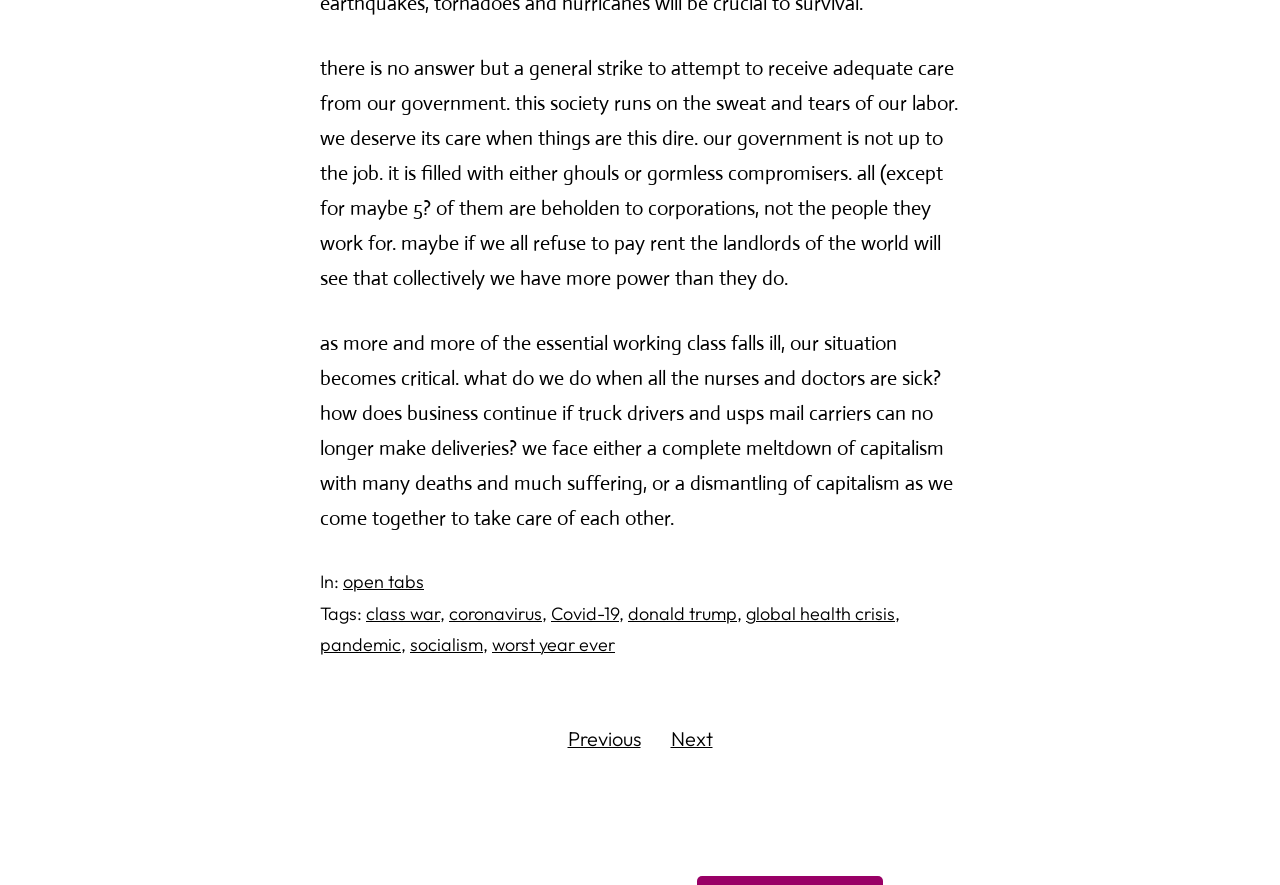What is the purpose of the links at the bottom of the page?
Answer the question in a detailed and comprehensive manner.

The links at the bottom of the page, such as 'open tabs', 'class war', 'coronavirus', etc., seem to be categorizing the content and providing navigation options for the user.